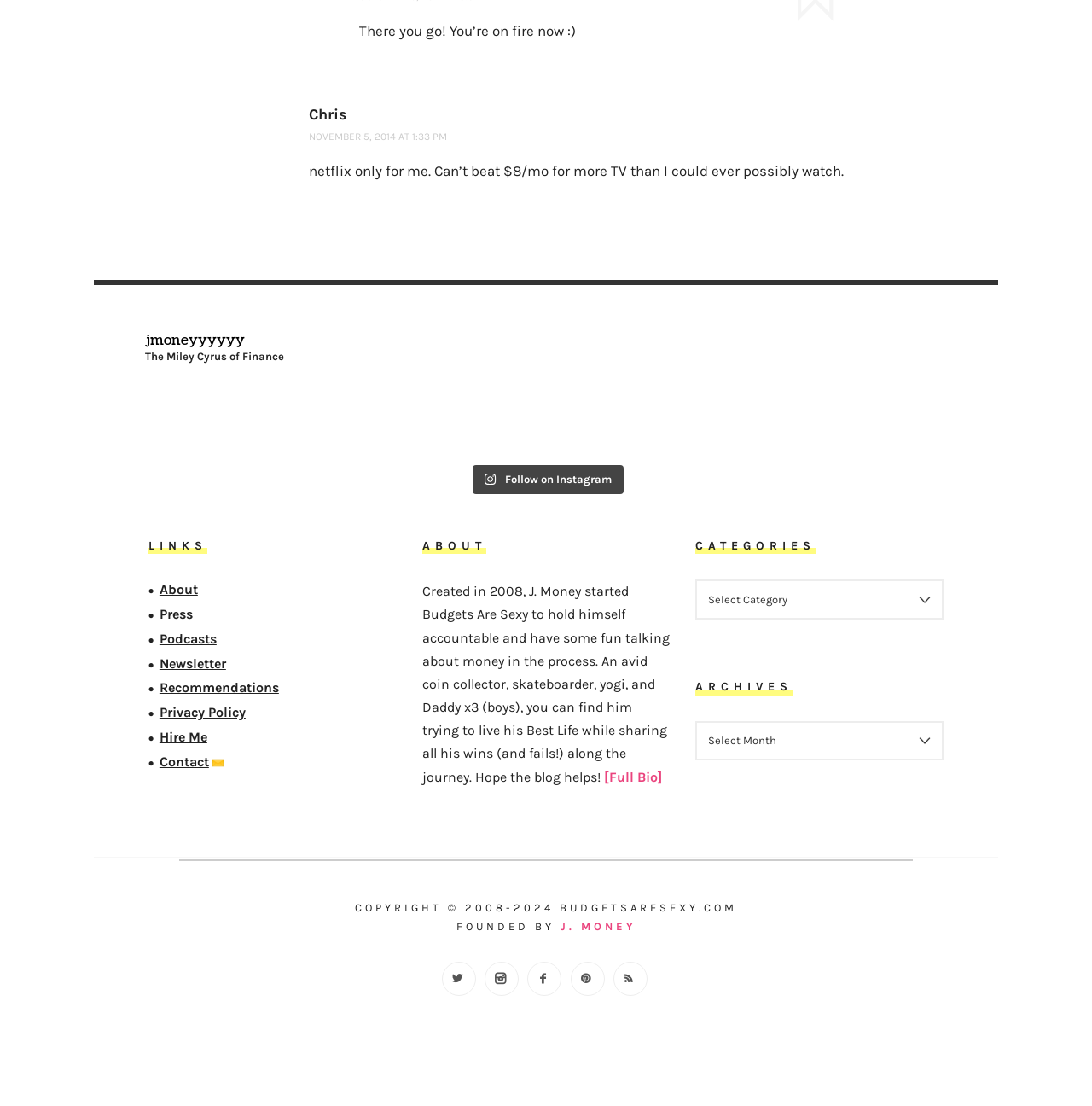Please look at the image and answer the question with a detailed explanation: What is the purpose of the blog?

The purpose of the blog can be found in the 'ABOUT' section, where it says 'Created in 2008, J. Money started Budgets Are Sexy to hold himself accountable and have some fun talking about money in the process'.